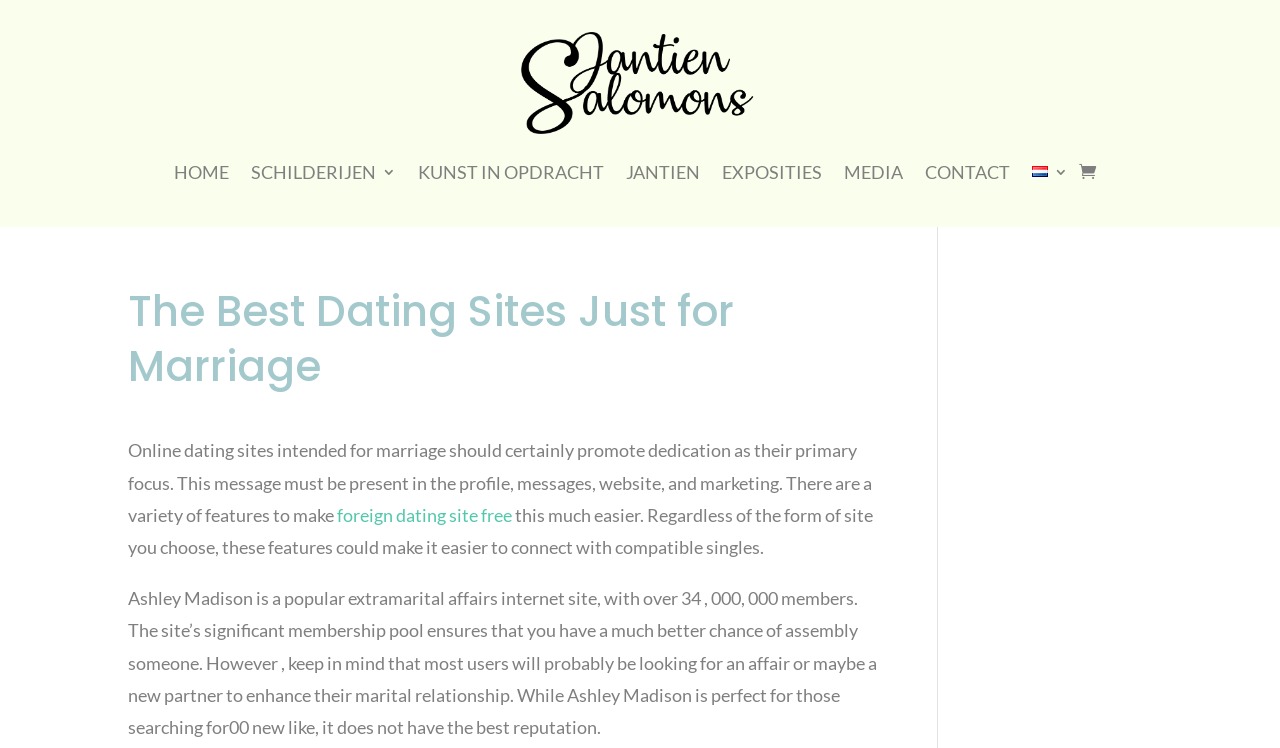Bounding box coordinates are specified in the format (top-left x, top-left y, bottom-right x, bottom-right y). All values are floating point numbers bounded between 0 and 1. Please provide the bounding box coordinate of the region this sentence describes: parent_node: HOME

[0.843, 0.179, 0.856, 0.281]